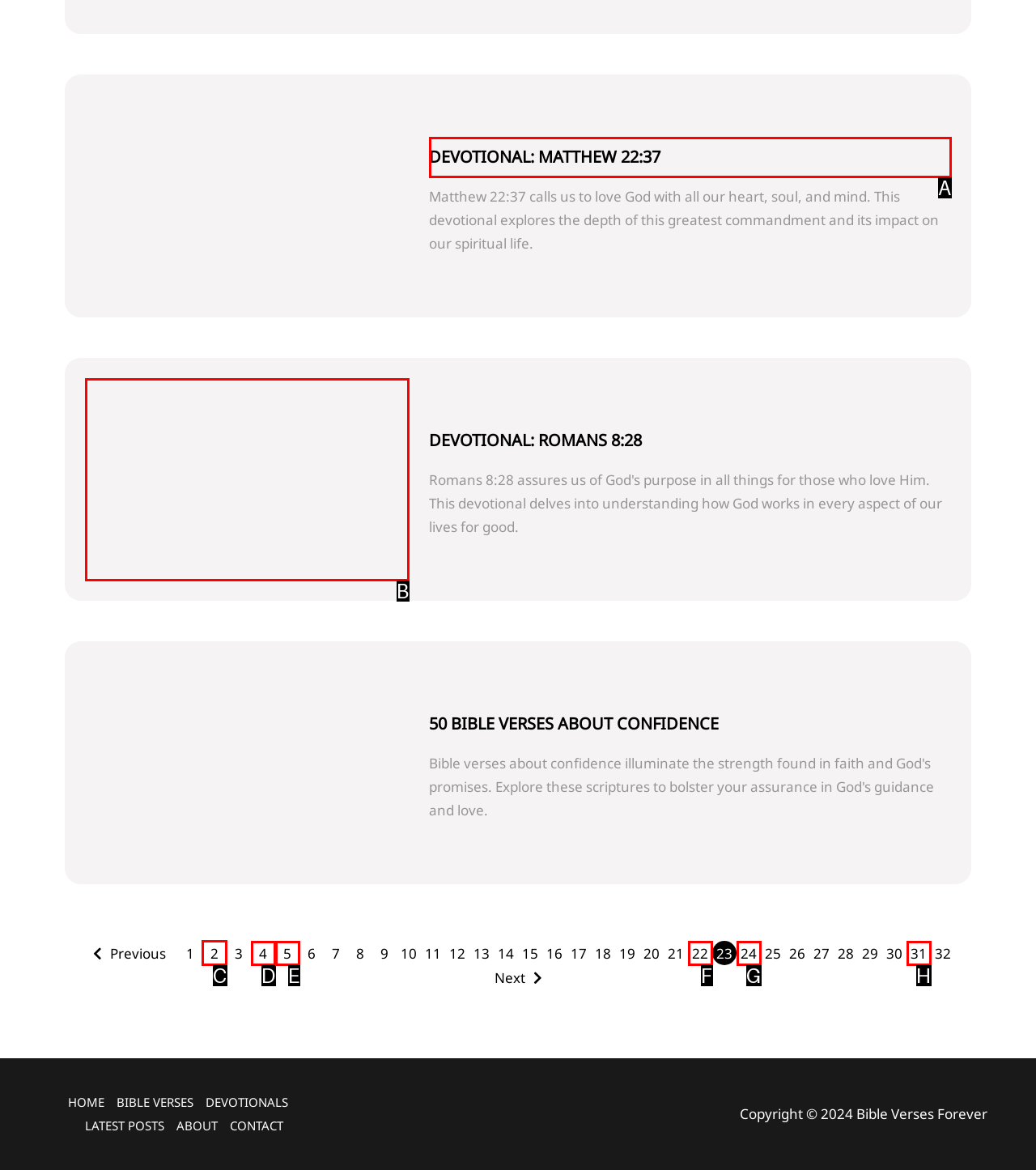Determine which HTML element should be clicked for this task: Go to page 2
Provide the option's letter from the available choices.

C